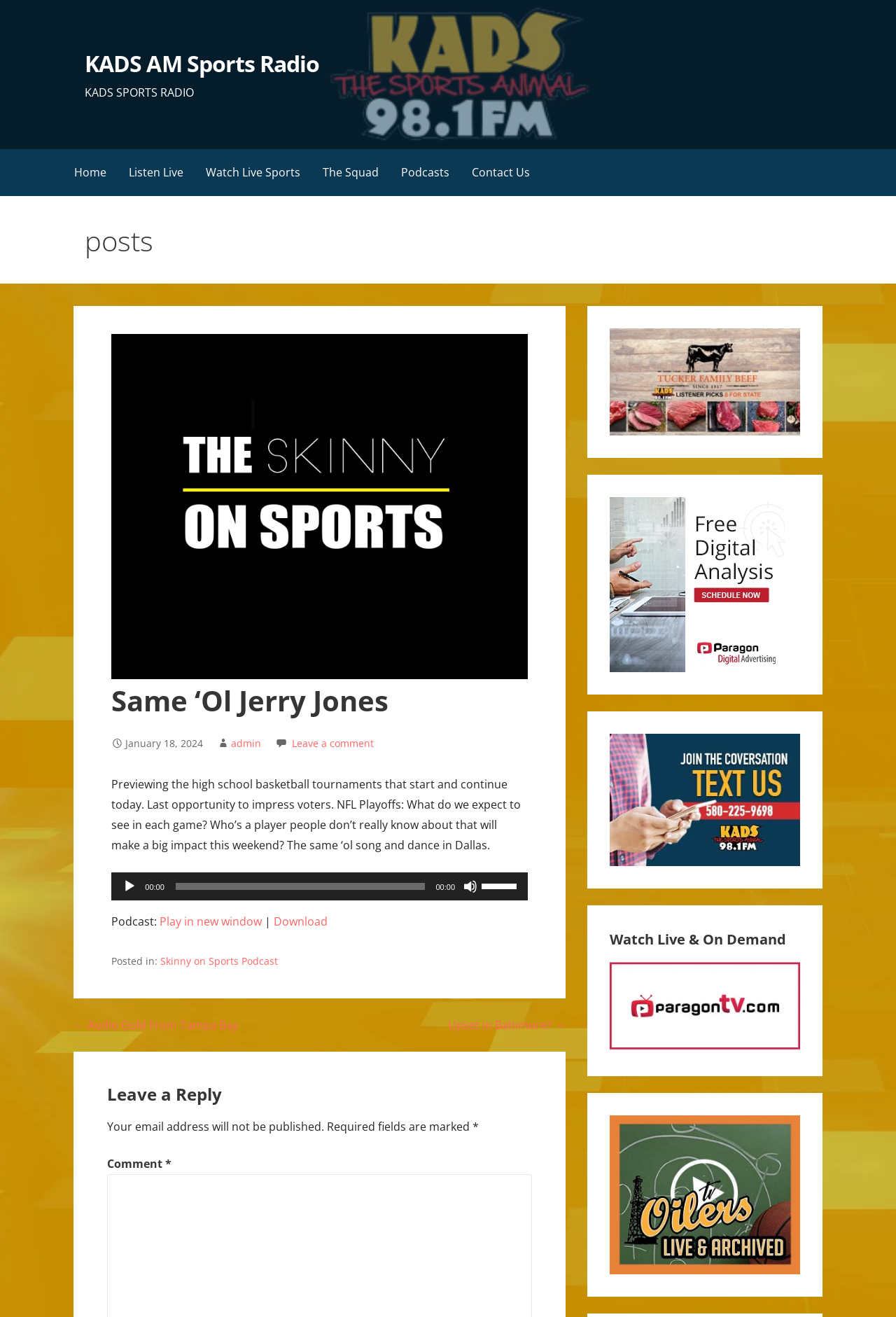Respond with a single word or phrase to the following question:
What is the purpose of the 'Leave a Reply' section?

To comment on the article